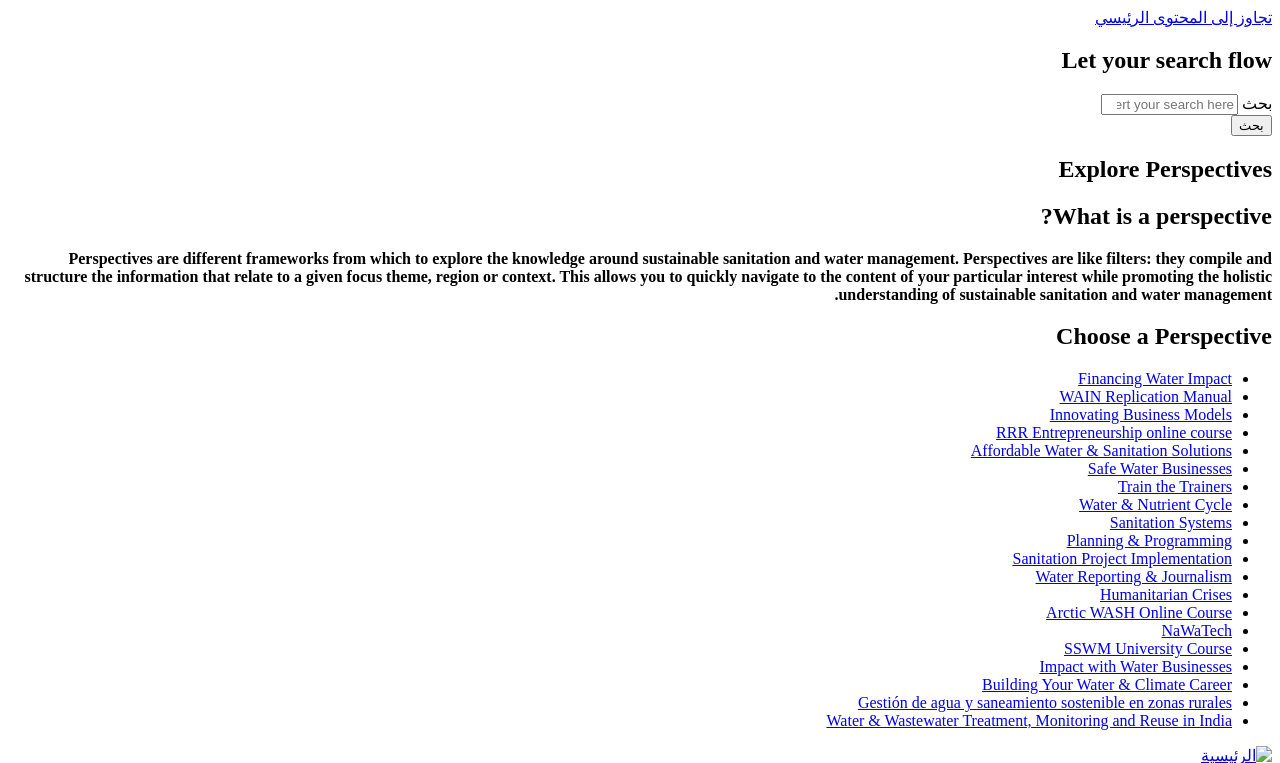Pinpoint the bounding box coordinates of the element that must be clicked to accomplish the following instruction: "search for something". The coordinates should be in the format of four float numbers between 0 and 1, i.e., [left, top, right, bottom].

[0.86, 0.123, 0.967, 0.15]